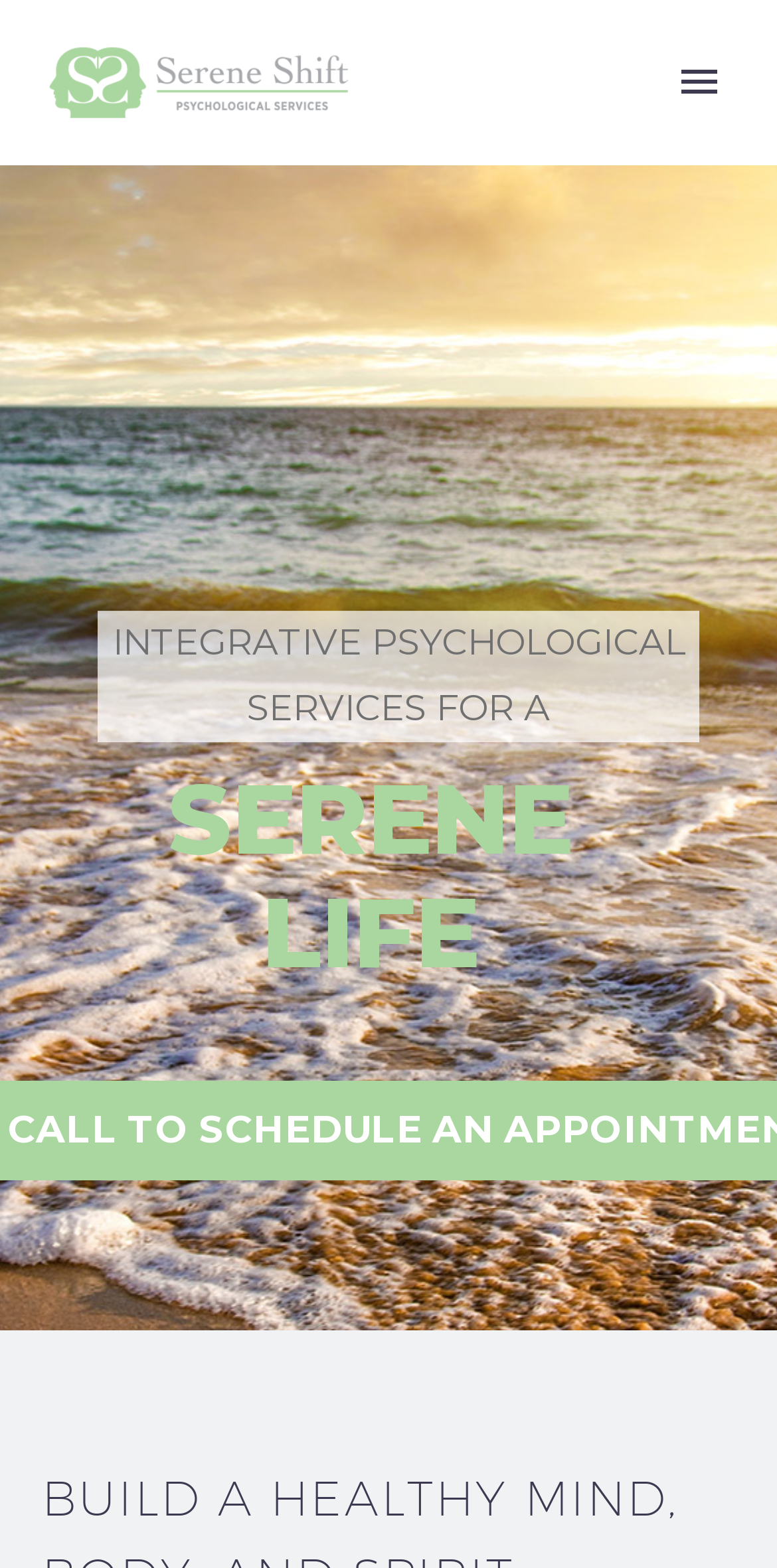Offer a comprehensive description of the webpage’s content and structure.

The webpage is titled "Welcome to Serene Shift with Dr. Justine Weber - Serene Shift". At the top, there is a logo image of "Serene Shift" on the left side, and a "Primary Menu" button on the right side. 

Below the top section, there is a heading that reads "INGRAIVE PYCHOLOGICAL" in individual letters, spaced out horizontally across the page. 

Underneath the heading, there is a paragraph of text that starts with "E R V I C E F O R A" and continues with "E N L I F E". The text is arranged in a block format, with each line of text aligned to the left. 

The overall layout of the webpage is simple and easy to navigate, with a clear hierarchy of elements. The use of headings and paragraphs helps to organize the content and make it easy to read.